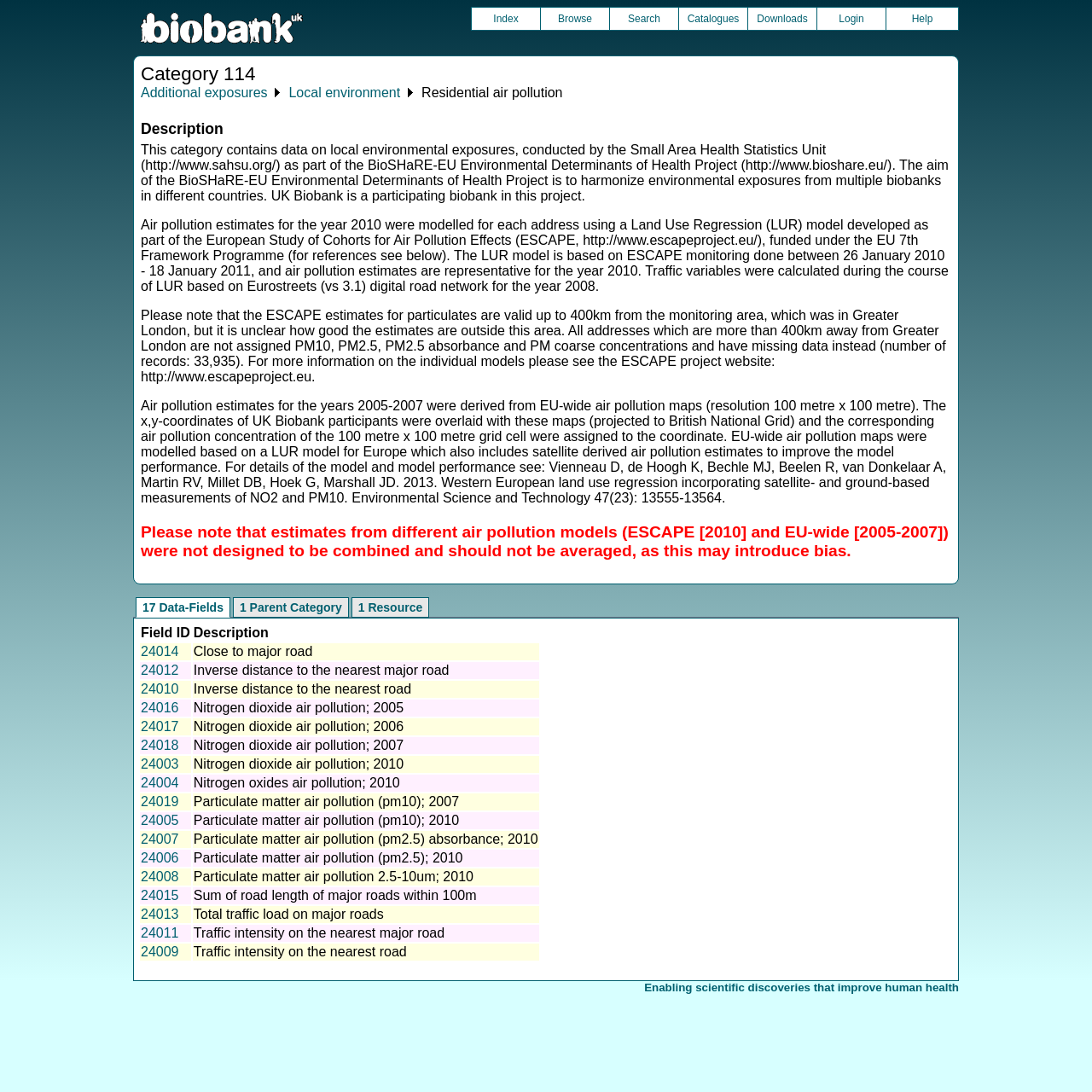Could you specify the bounding box coordinates for the clickable section to complete the following instruction: "Click on the '24014' data-field"?

[0.128, 0.589, 0.175, 0.605]